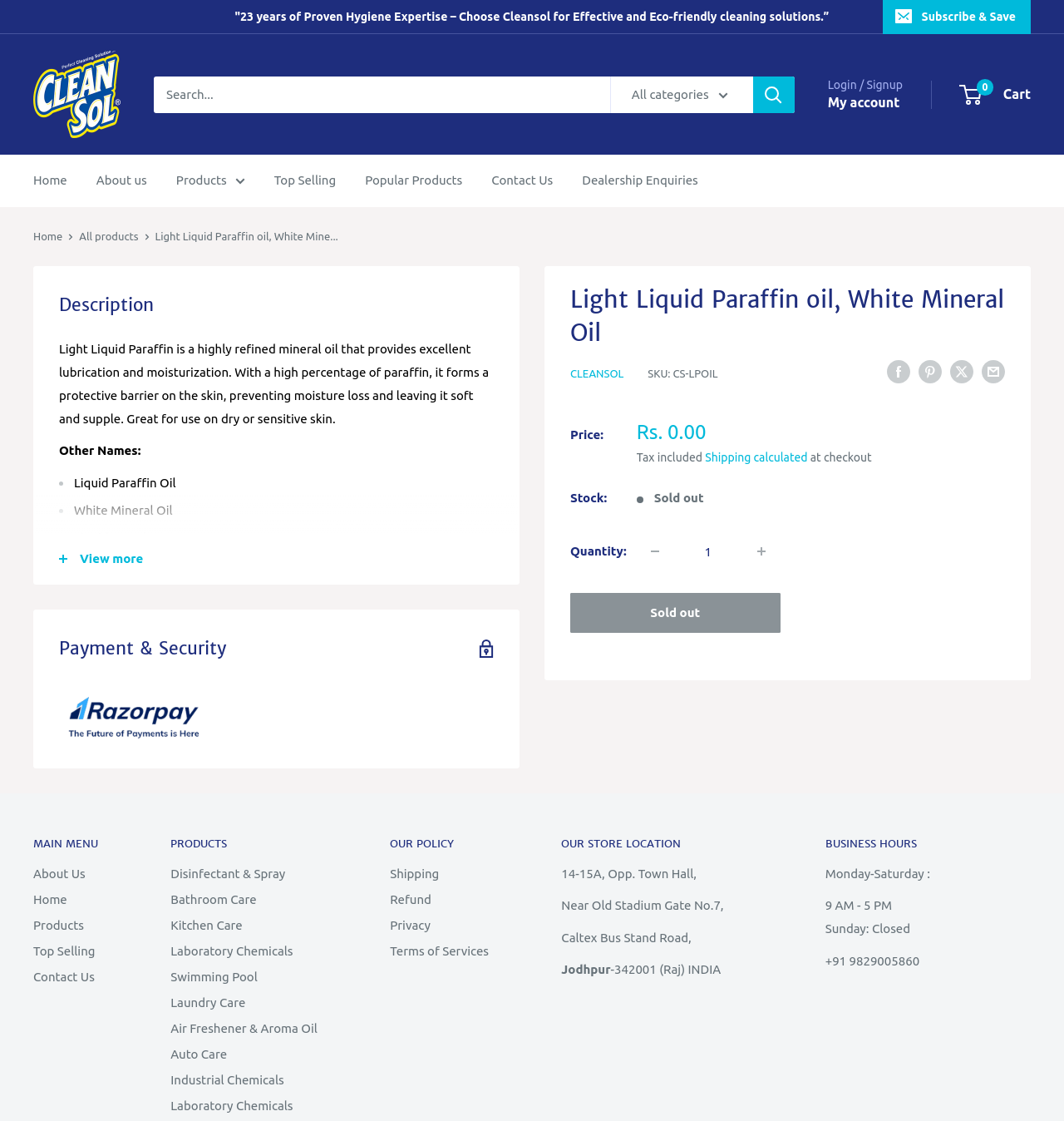Locate the bounding box coordinates of the clickable element to fulfill the following instruction: "Search for products". Provide the coordinates as four float numbers between 0 and 1 in the format [left, top, right, bottom].

[0.145, 0.068, 0.747, 0.101]